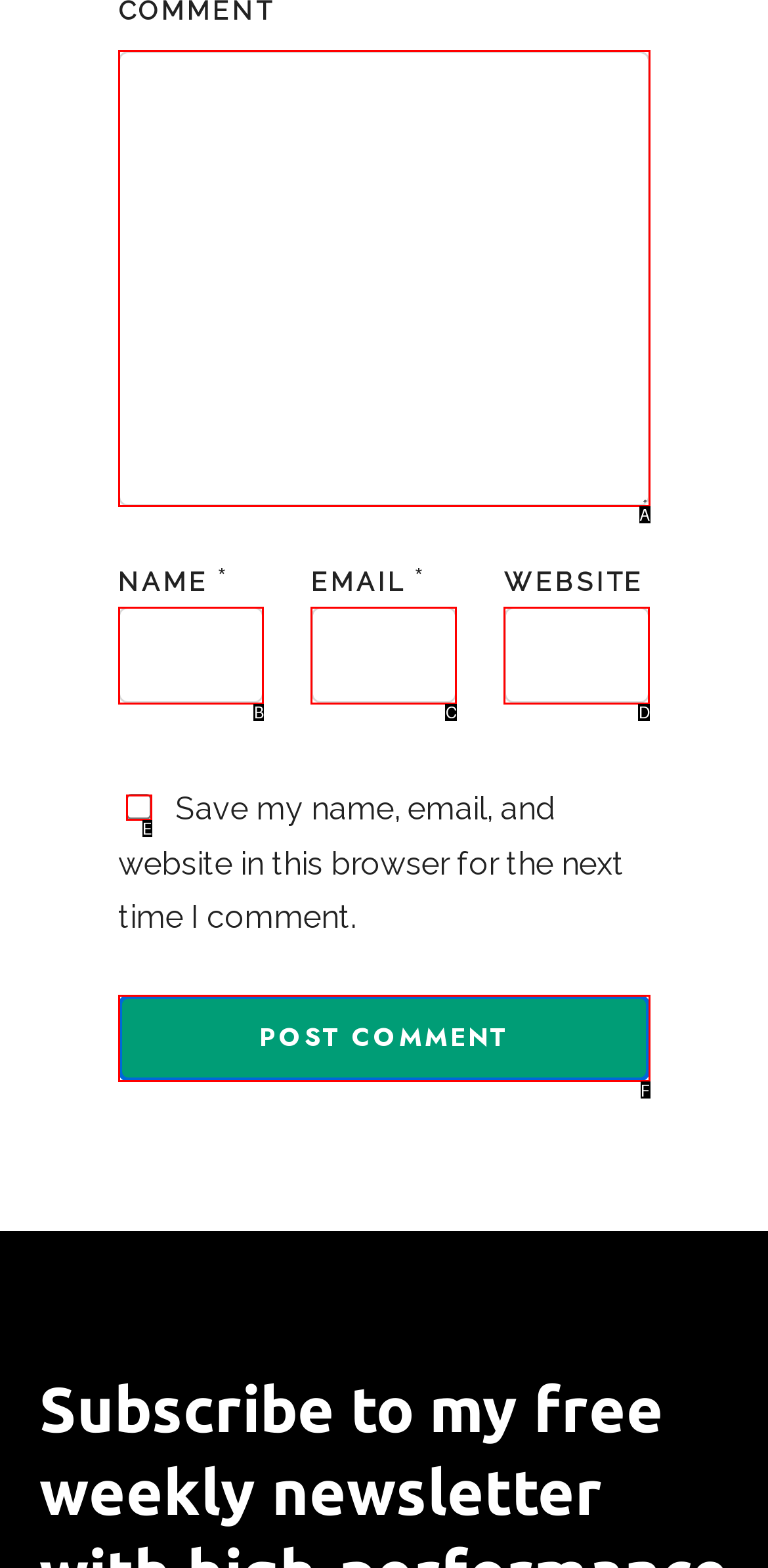Identify the HTML element that best fits the description: parent_node: COMMENT name="comment". Respond with the letter of the corresponding element.

A